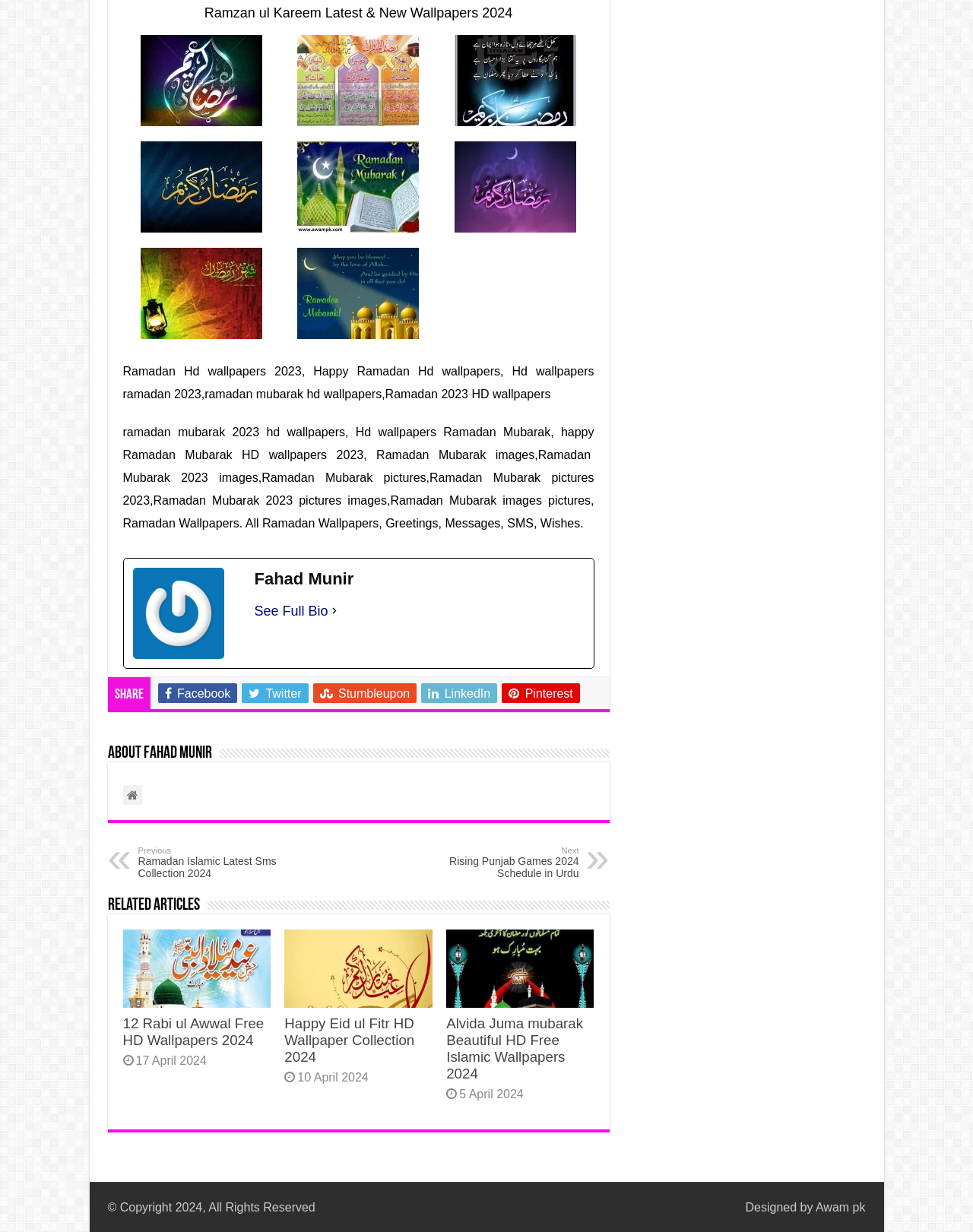Please identify the bounding box coordinates for the region that you need to click to follow this instruction: "Click on the 'Ramadan Hd wallpapers 2015' link".

[0.144, 0.059, 0.269, 0.07]